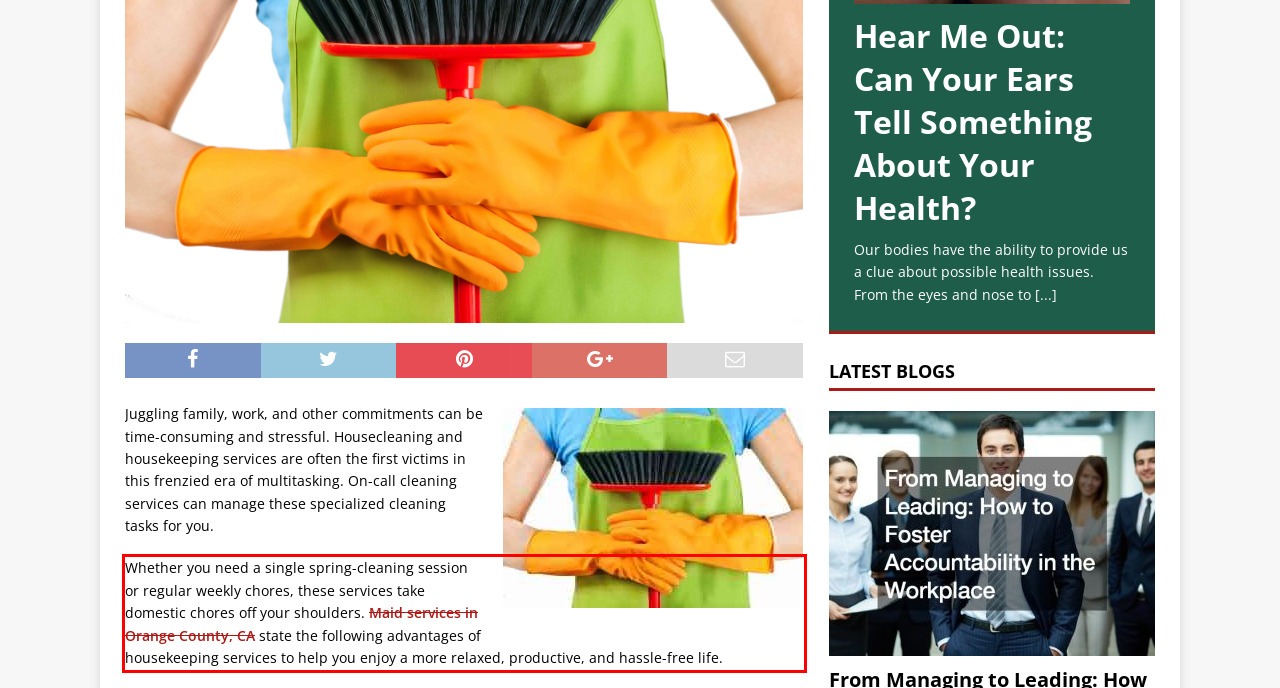Within the provided webpage screenshot, find the red rectangle bounding box and perform OCR to obtain the text content.

Whether you need a single spring-cleaning session or regular weekly chores, these services take domestic chores off your shoulders. Maid services in Orange County, CA state the following advantages of housekeeping services to help you enjoy a more relaxed, productive, and hassle-free life.